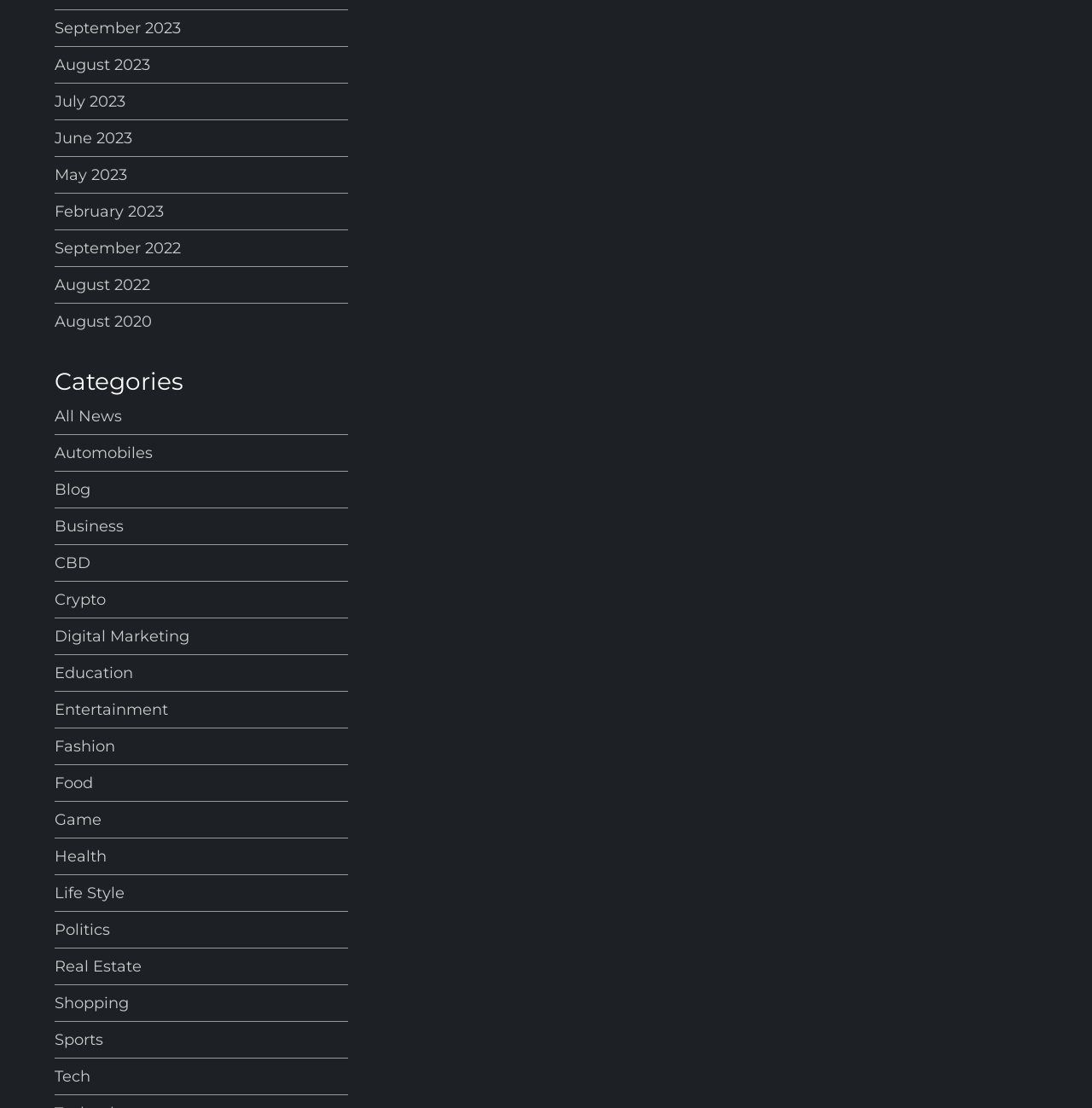Locate the bounding box coordinates of the area to click to fulfill this instruction: "Explore digital marketing news". The bounding box should be presented as four float numbers between 0 and 1, in the order [left, top, right, bottom].

[0.05, 0.563, 0.173, 0.585]